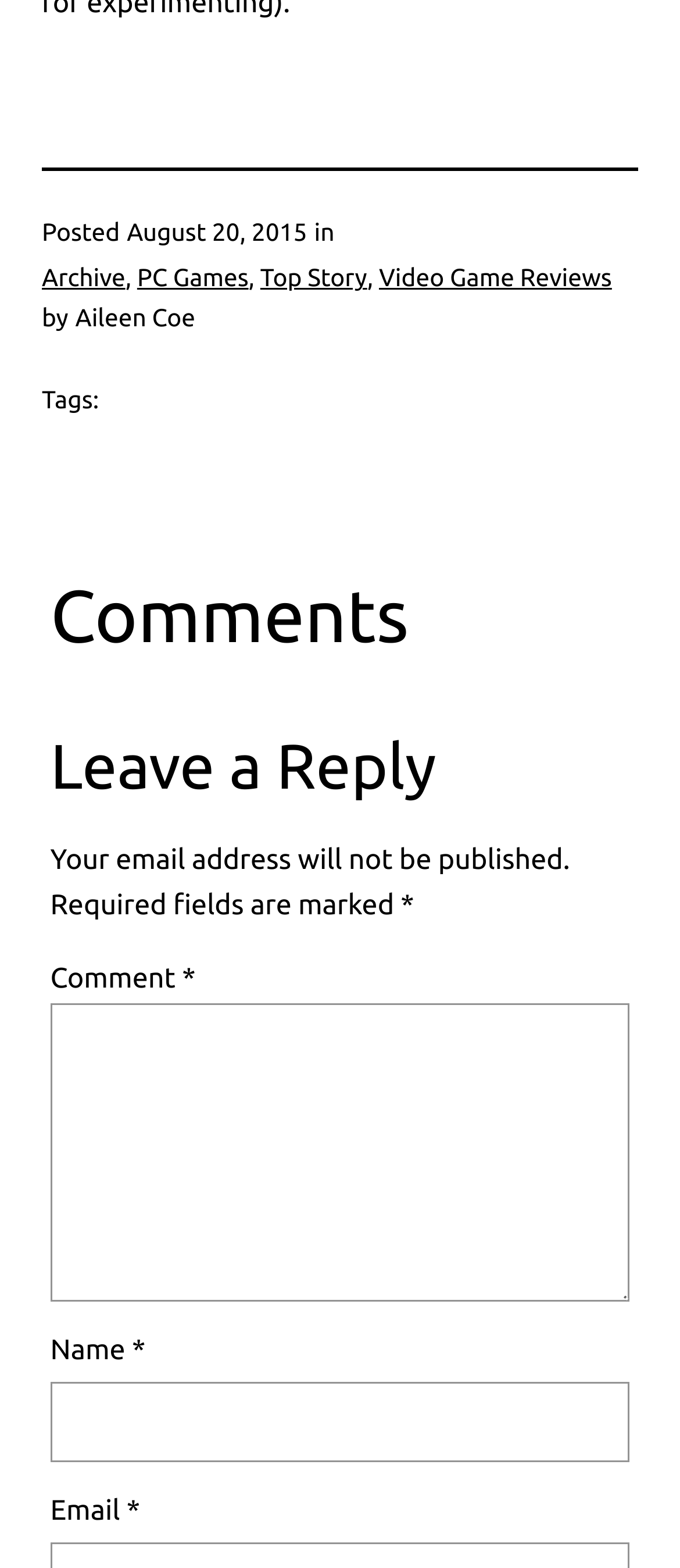What is required to leave a reply?
Using the image as a reference, answer with just one word or a short phrase.

Name, Email, Comment